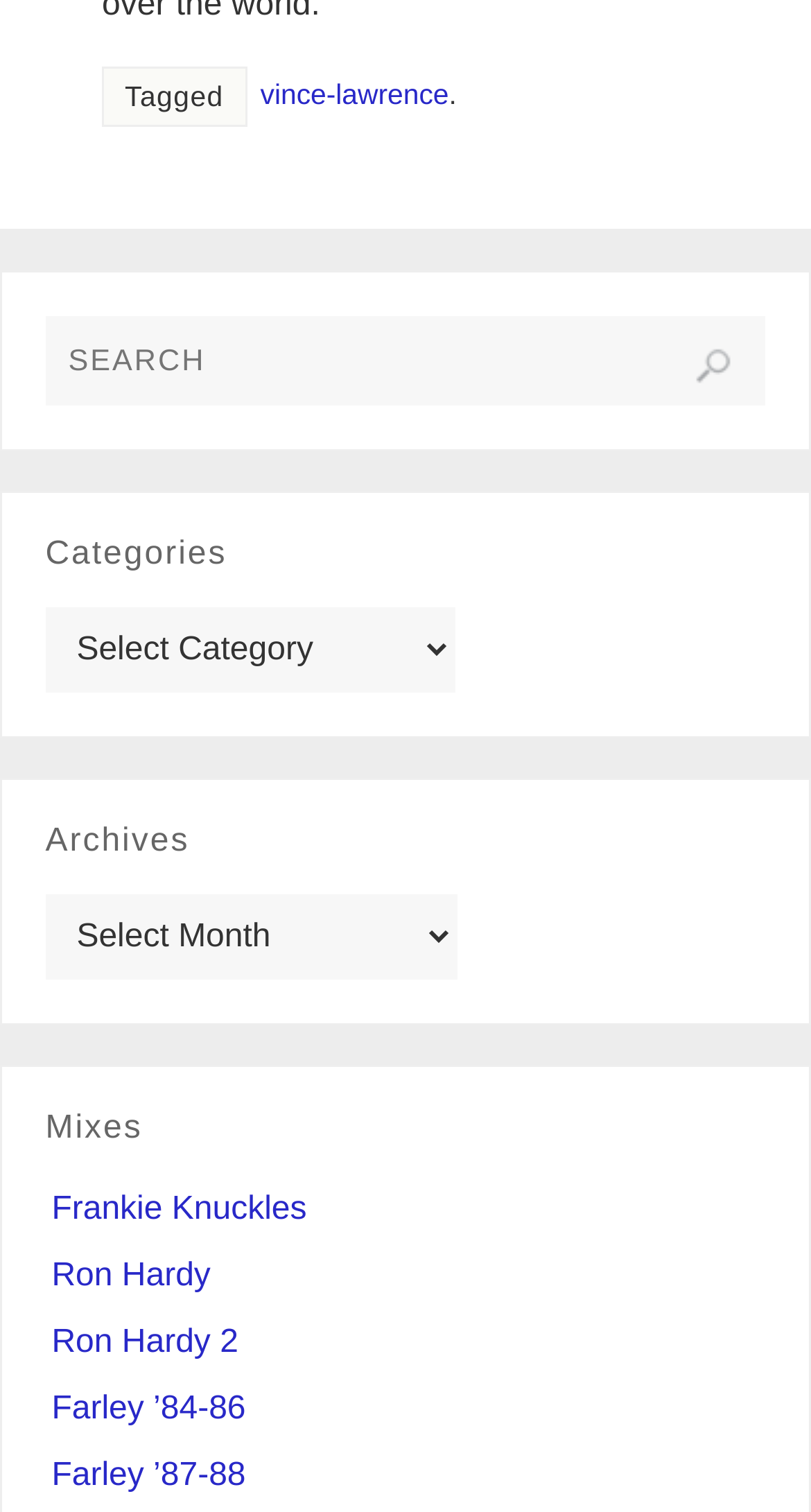What is the theme of the webpage content? Based on the screenshot, please respond with a single word or phrase.

Music